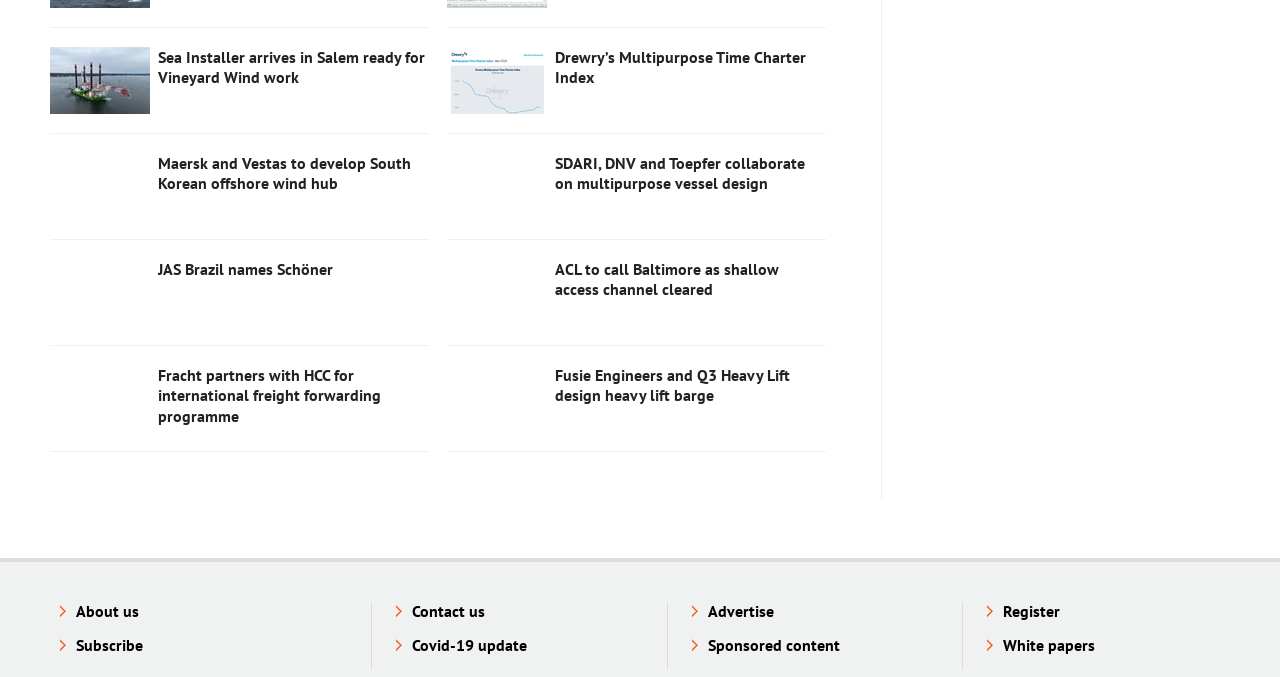Can you find the bounding box coordinates for the element to click on to achieve the instruction: "Read about Maersk and Vestas developing South Korean offshore wind hub"?

[0.039, 0.226, 0.117, 0.325]